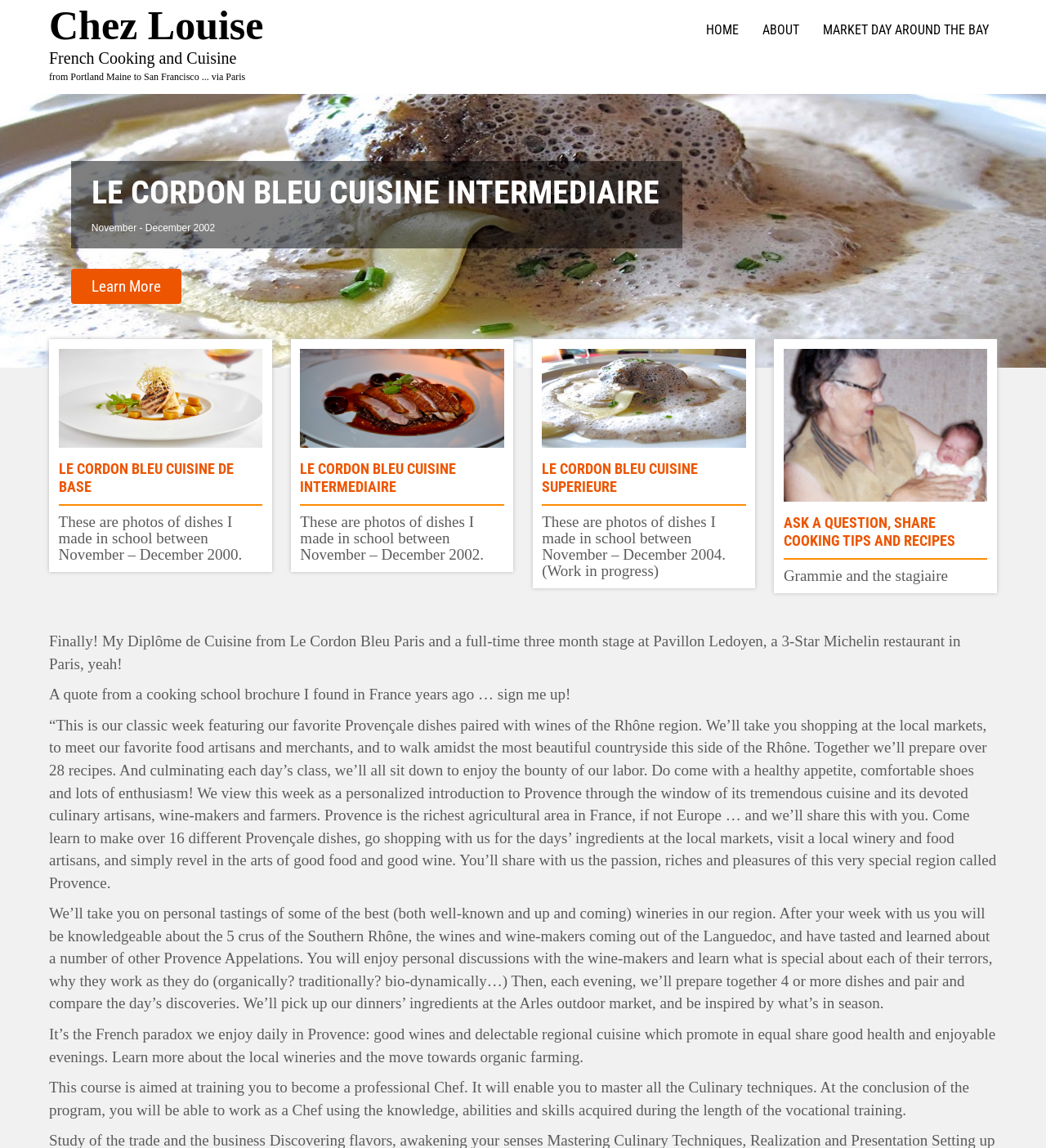What is the goal of the cooking course described on the website?
Give a thorough and detailed response to the question.

The website states that the course is 'aimed at training you to become a professional Chef' which suggests that the goal of the course is to equip students with the skills and knowledge to become a professional Chef.